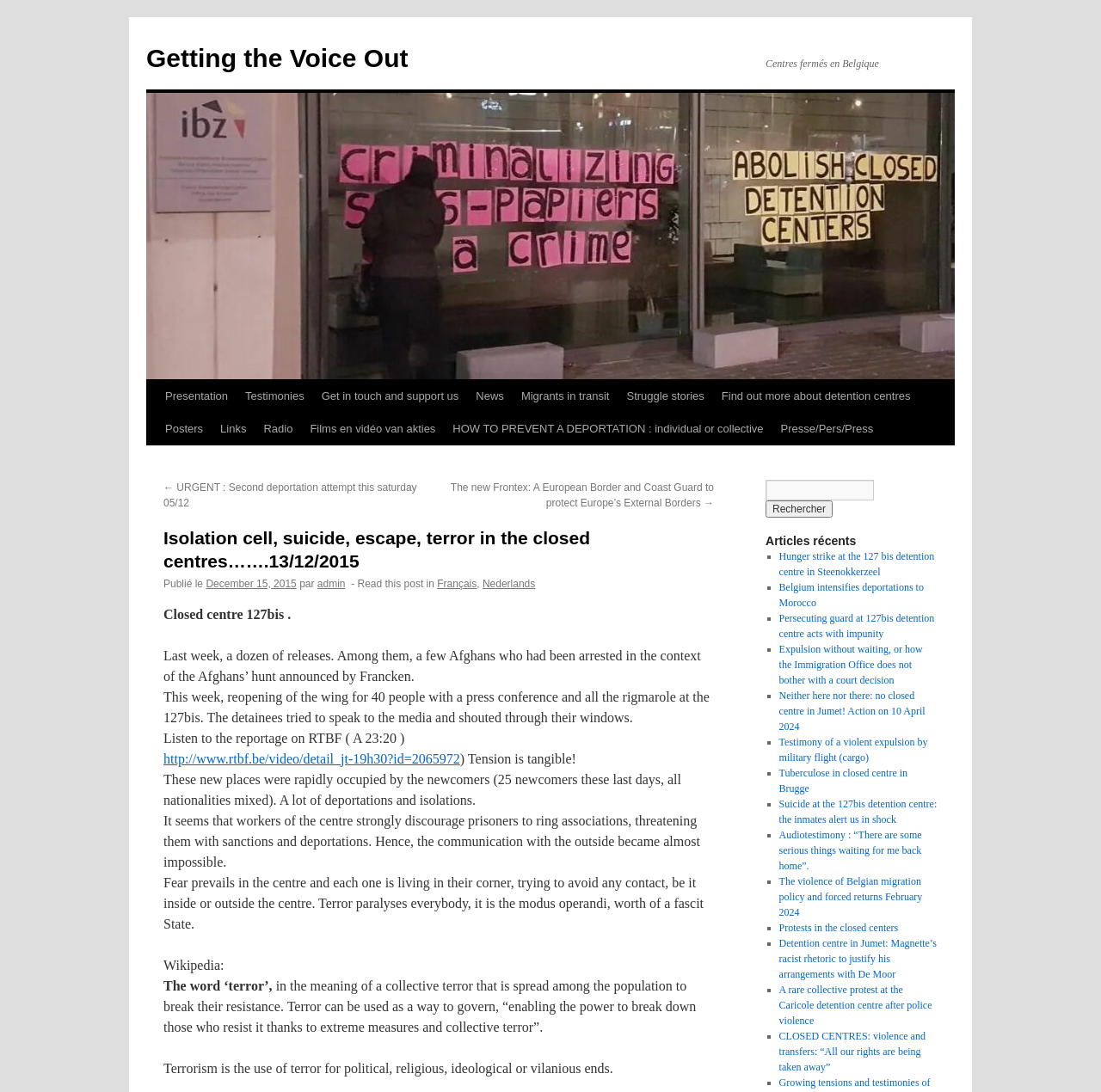What is the name of the website?
Refer to the image and provide a one-word or short phrase answer.

Getting the Voice Out